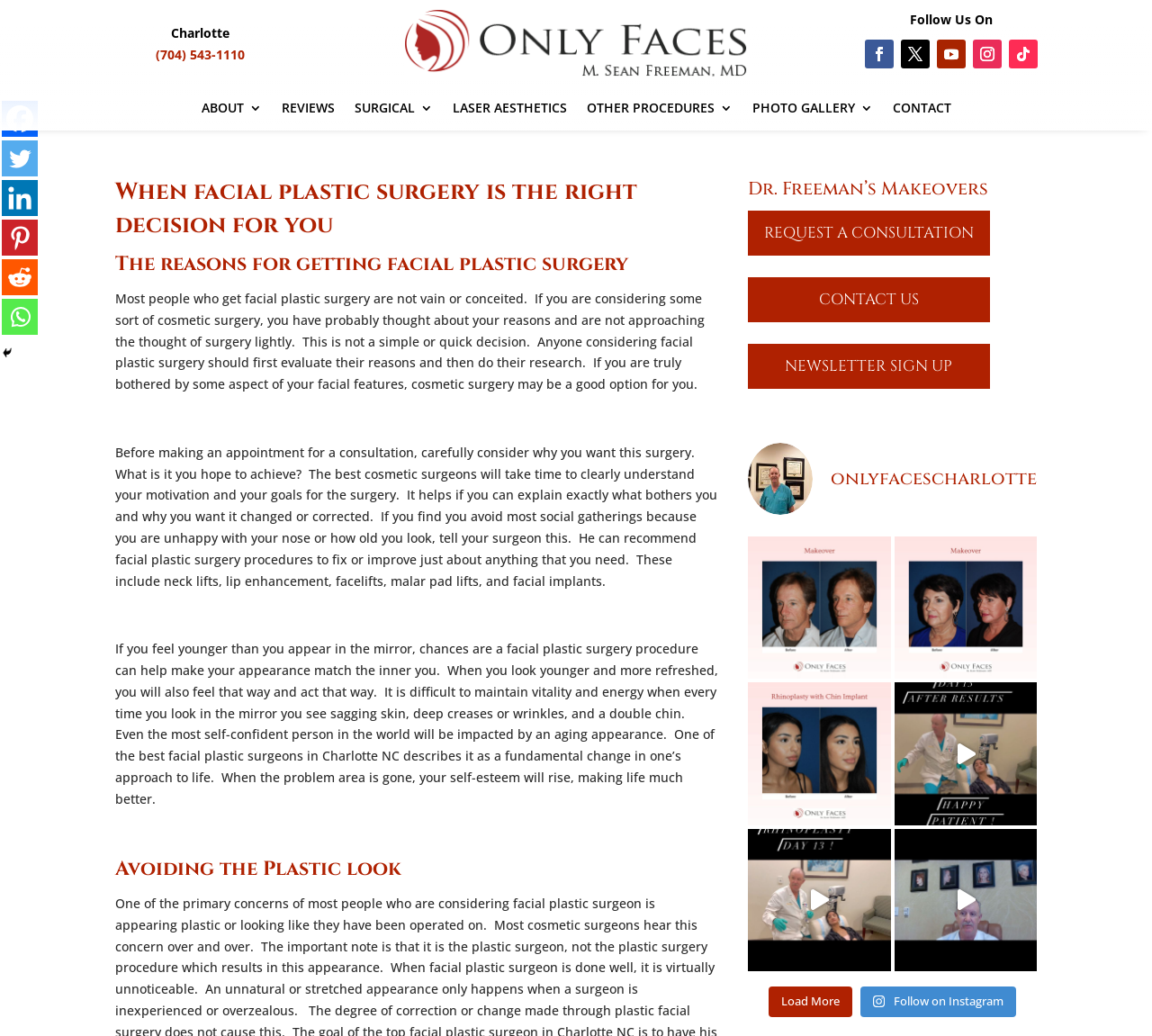Pinpoint the bounding box coordinates of the area that must be clicked to complete this instruction: "Check out the 'Recent Posts'".

None